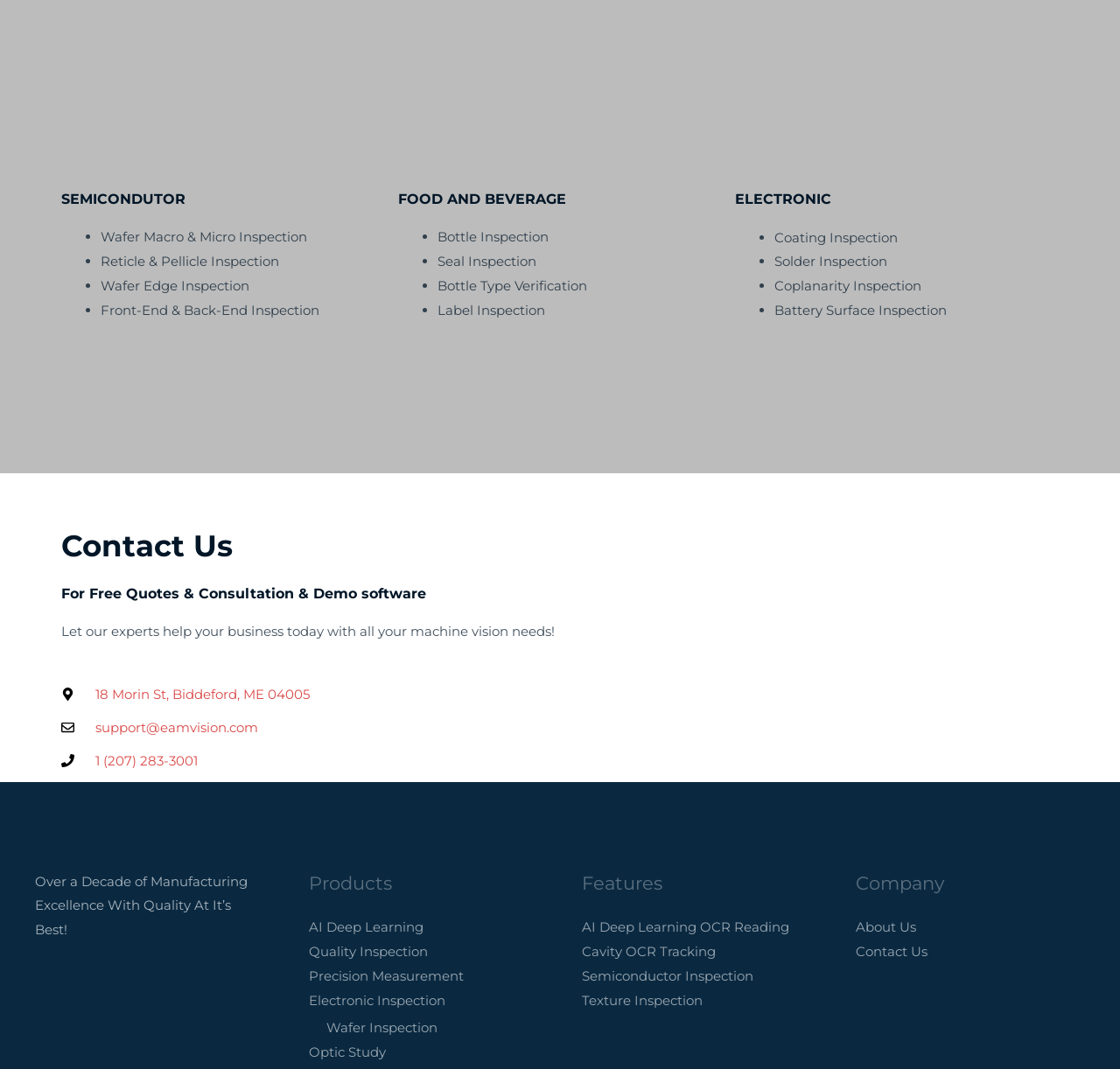Show the bounding box coordinates of the region that should be clicked to follow the instruction: "Click the 'Facebook Classic' link."

None